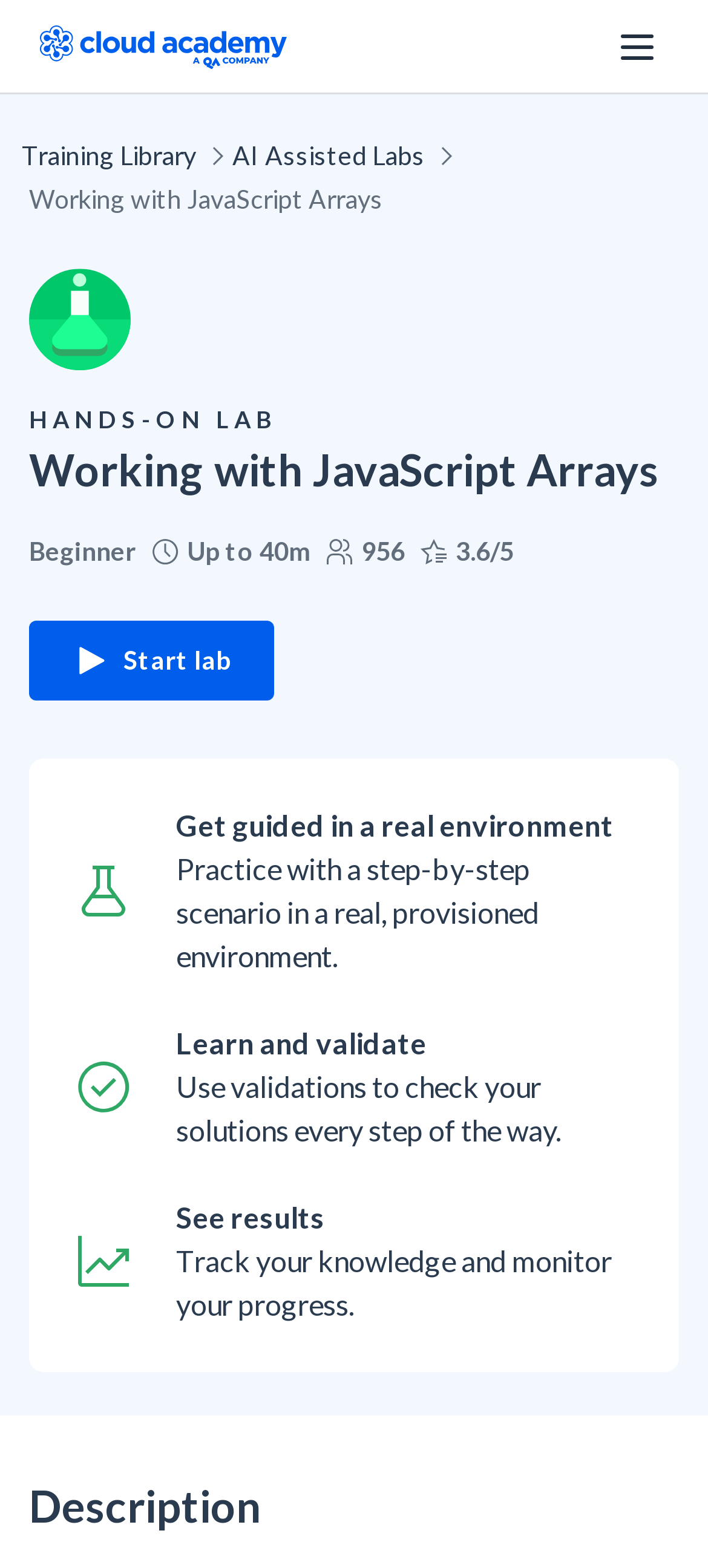Using the format (top-left x, top-left y, bottom-right x, bottom-right y), provide the bounding box coordinates for the described UI element. All values should be floating point numbers between 0 and 1: Training Library

[0.031, 0.088, 0.277, 0.111]